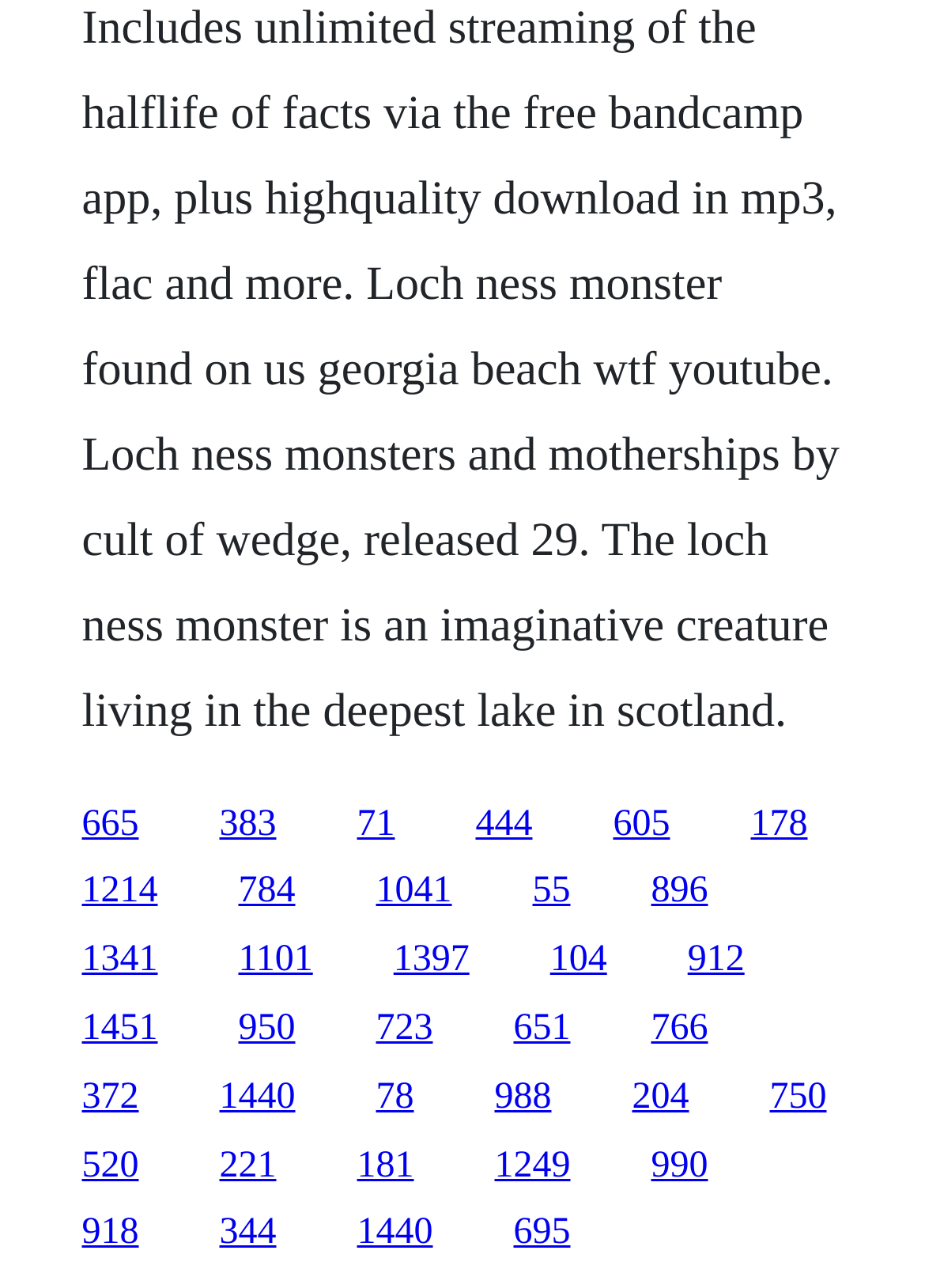Pinpoint the bounding box coordinates of the element that must be clicked to accomplish the following instruction: "click the first link". The coordinates should be in the format of four float numbers between 0 and 1, i.e., [left, top, right, bottom].

[0.088, 0.624, 0.15, 0.655]